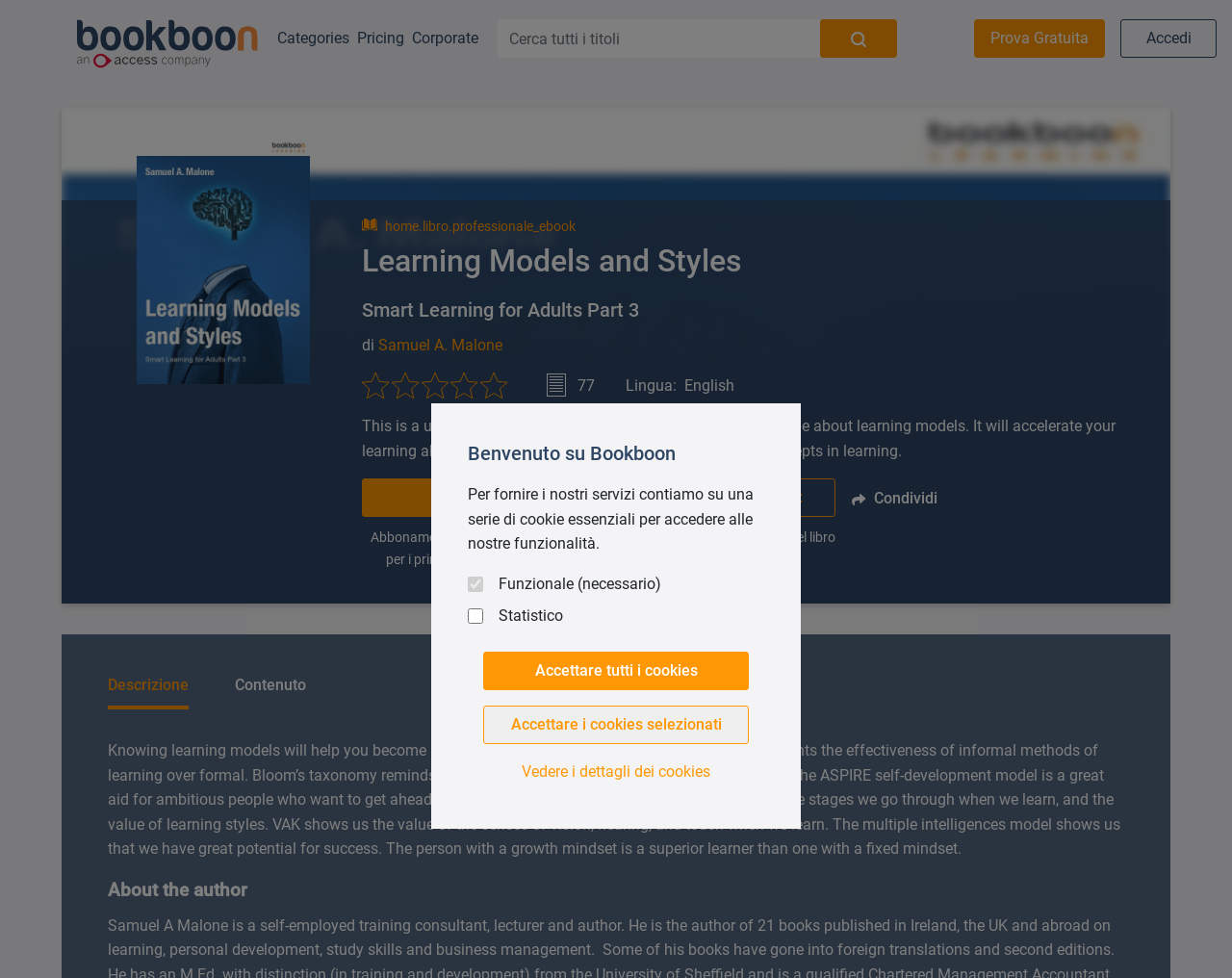How many days is the free trial?
Based on the image, respond with a single word or phrase.

30 giorni